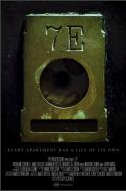Based on what you see in the screenshot, provide a thorough answer to this question: What is the tone of the background?

The background of the poster is shrouded in darkness, which creates an ominous tone that is typical of the horror genre, amplifying the sense of foreboding and mystery.